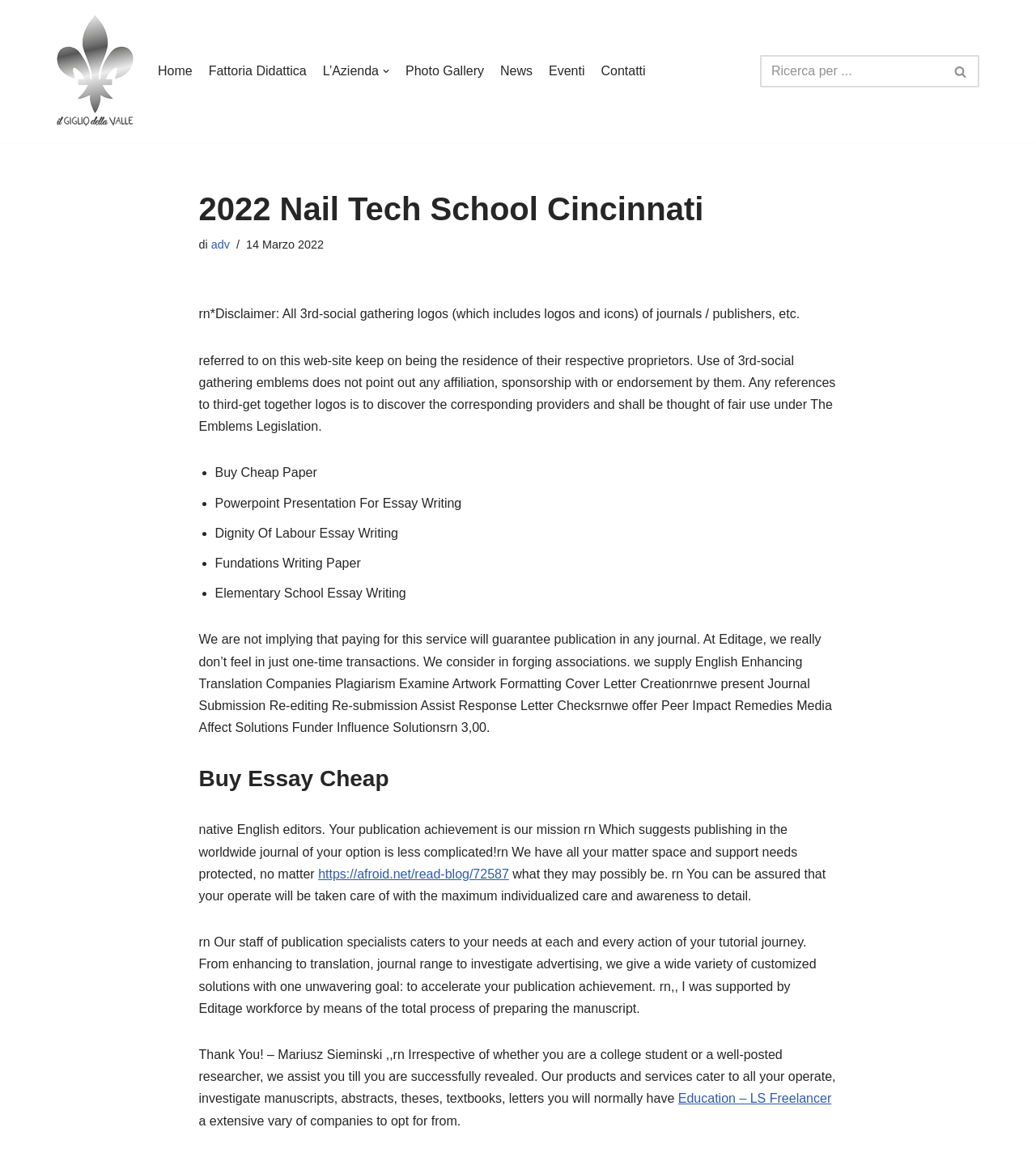Answer briefly with one word or phrase:
What is the purpose of the search box?

To search the website